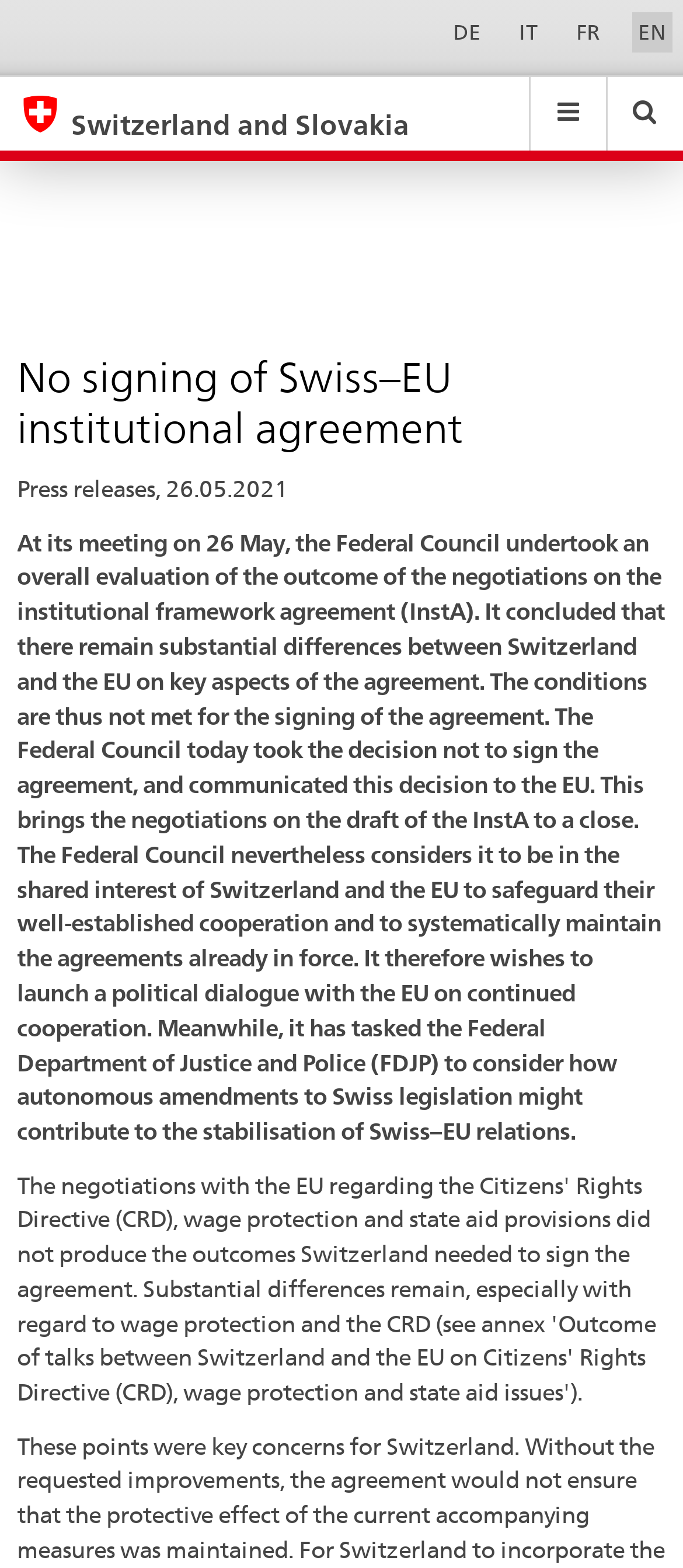Explain the webpage's layout and main content in detail.

The webpage appears to be a news article or press release from the Swiss government. At the top, there are four language selection links, "DE", "IT", "FR", and "EN", aligned horizontally and centered near the top of the page.

Below the language selection links, there is a table with three columns. The first column contains a link to "Switzerland and Slovakia" with a small image and a heading. The second column has a link to a top menu, and the third column has a link to a search function.

On the left side of the page, there is a search bar with a placeholder text "Search..." and a button to reset the search field. To the right of the search bar, there is a heading that reads "No signing of Swiss–EU institutional agreement".

Below the heading, there is a subheading that indicates the article is a press release dated 26.05.2021. The main content of the article follows, which discusses the Federal Council's decision not to sign the institutional framework agreement with the EU due to substantial differences between the two parties. The article also mentions the Federal Council's intention to launch a political dialogue with the EU on continued cooperation.

Overall, the webpage has a simple and organized layout, with clear headings and concise text.